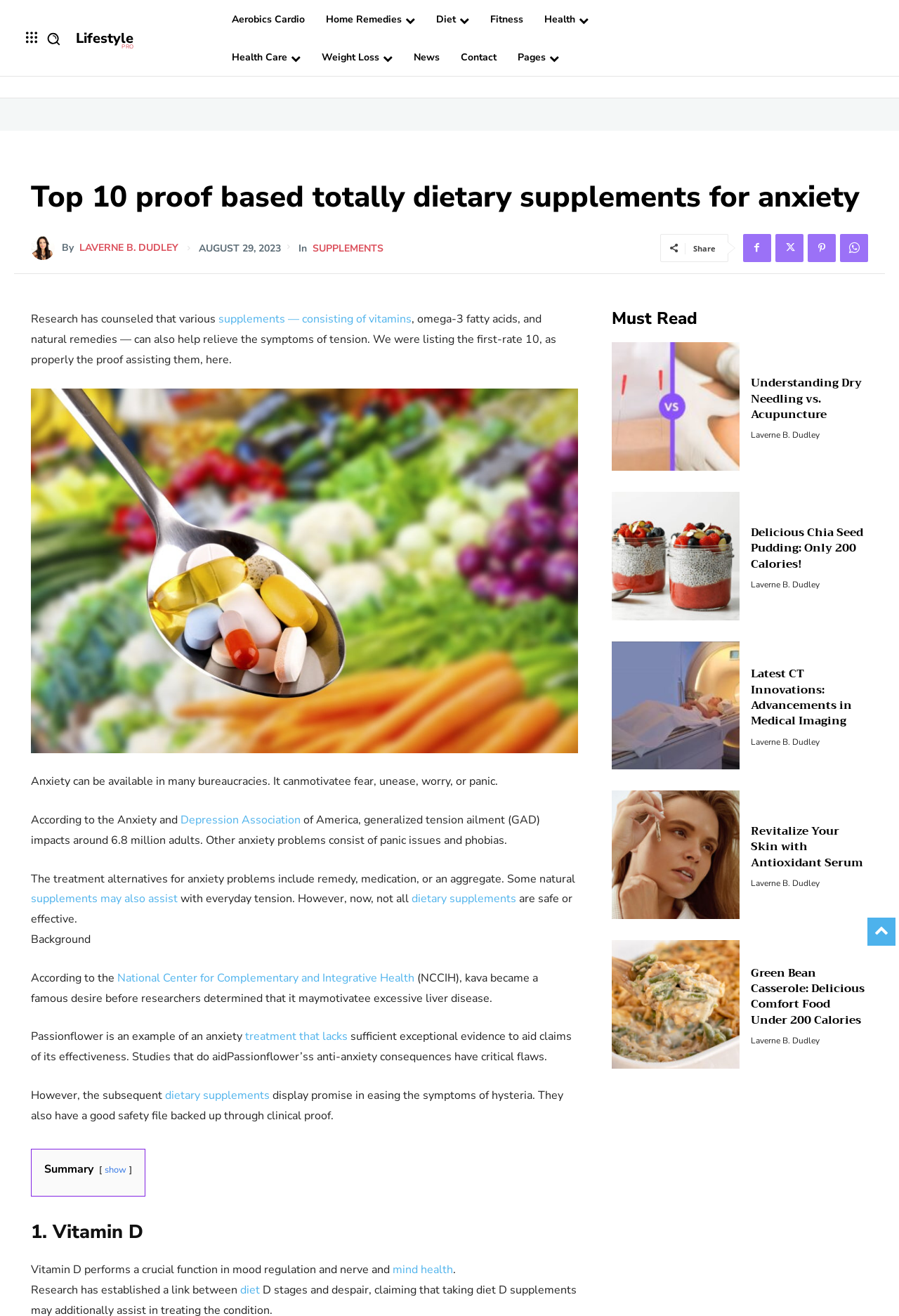Determine the bounding box coordinates for the area that needs to be clicked to fulfill this task: "Visit Lifestyle PRO". The coordinates must be given as four float numbers between 0 and 1, i.e., [left, top, right, bottom].

[0.084, 0.024, 0.148, 0.038]